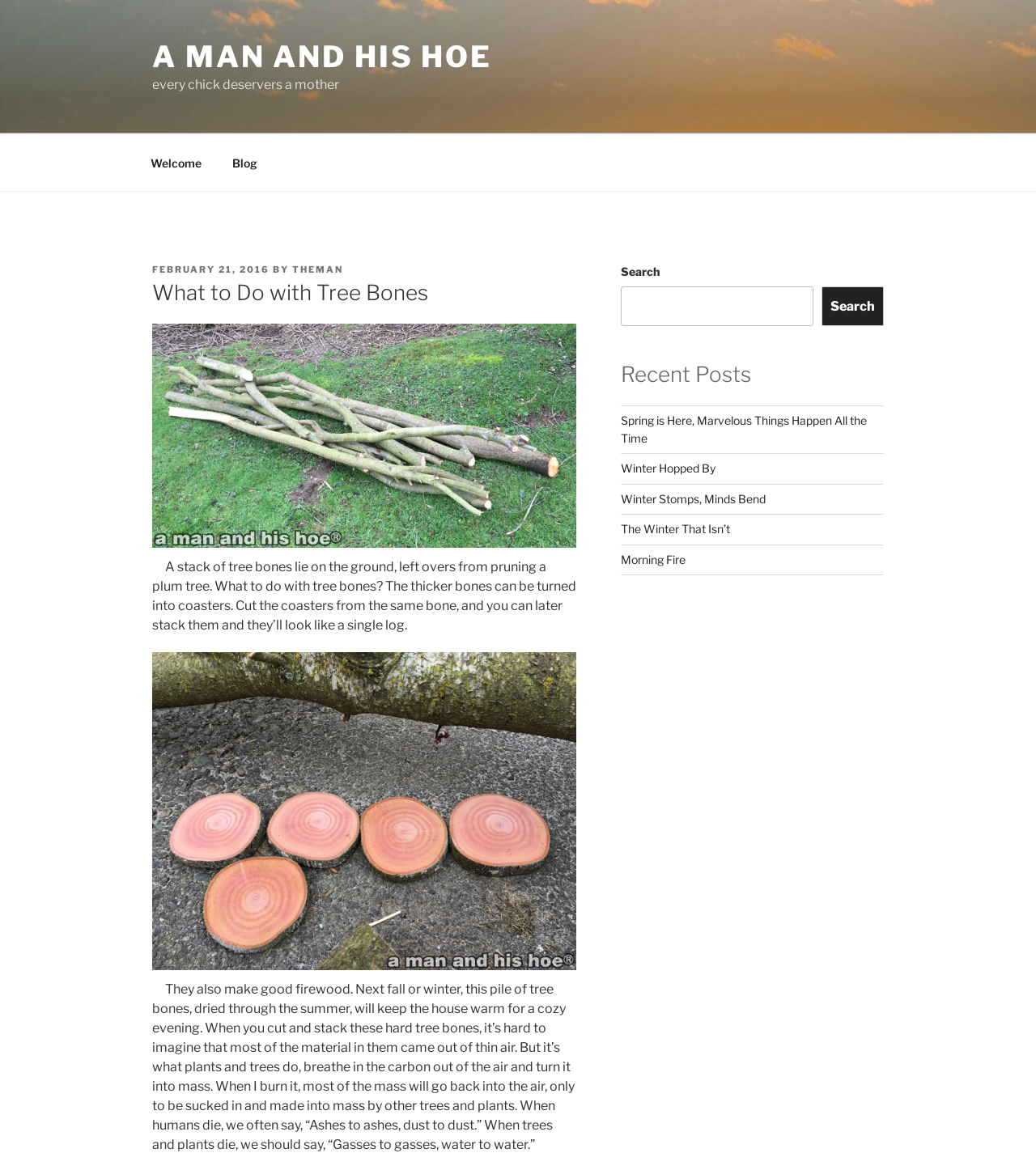Specify the bounding box coordinates of the area to click in order to follow the given instruction: "Read the 'Disclaimer'."

None